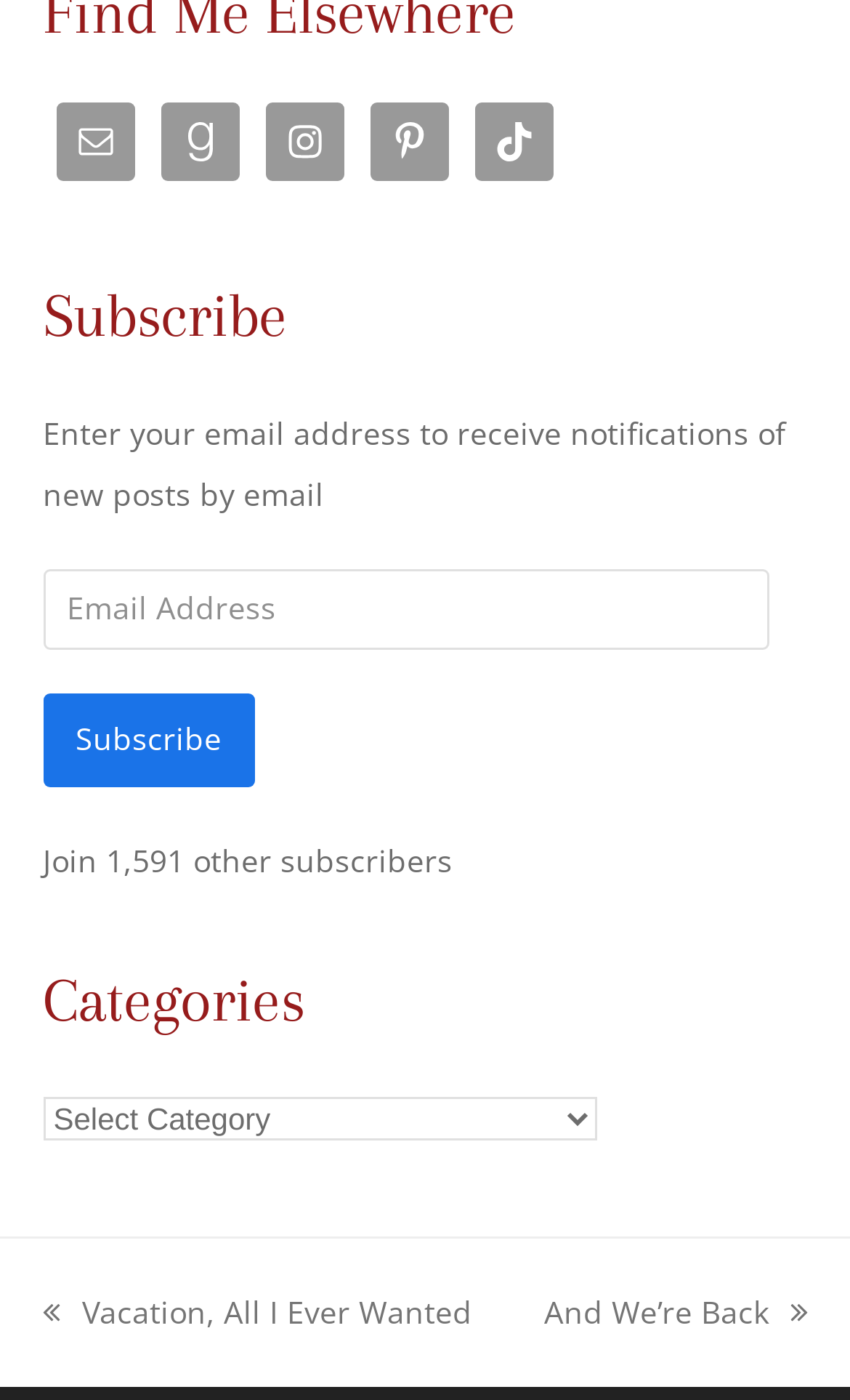What is the purpose of the textbox? Using the information from the screenshot, answer with a single word or phrase.

Email Address